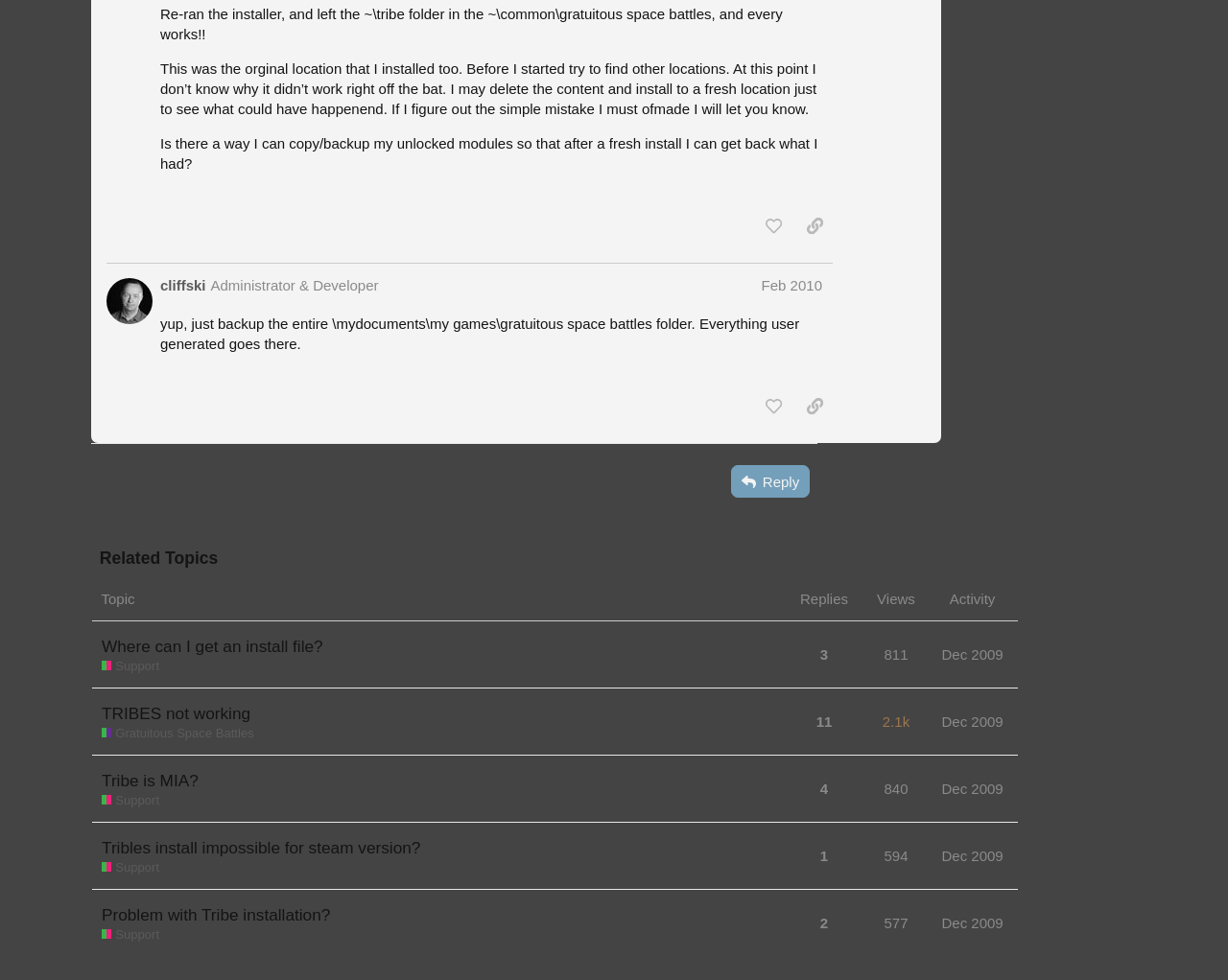What is the name of the game being discussed in the post #8?
Using the information from the image, give a concise answer in one word or a short phrase.

Gratuitous Space Battles